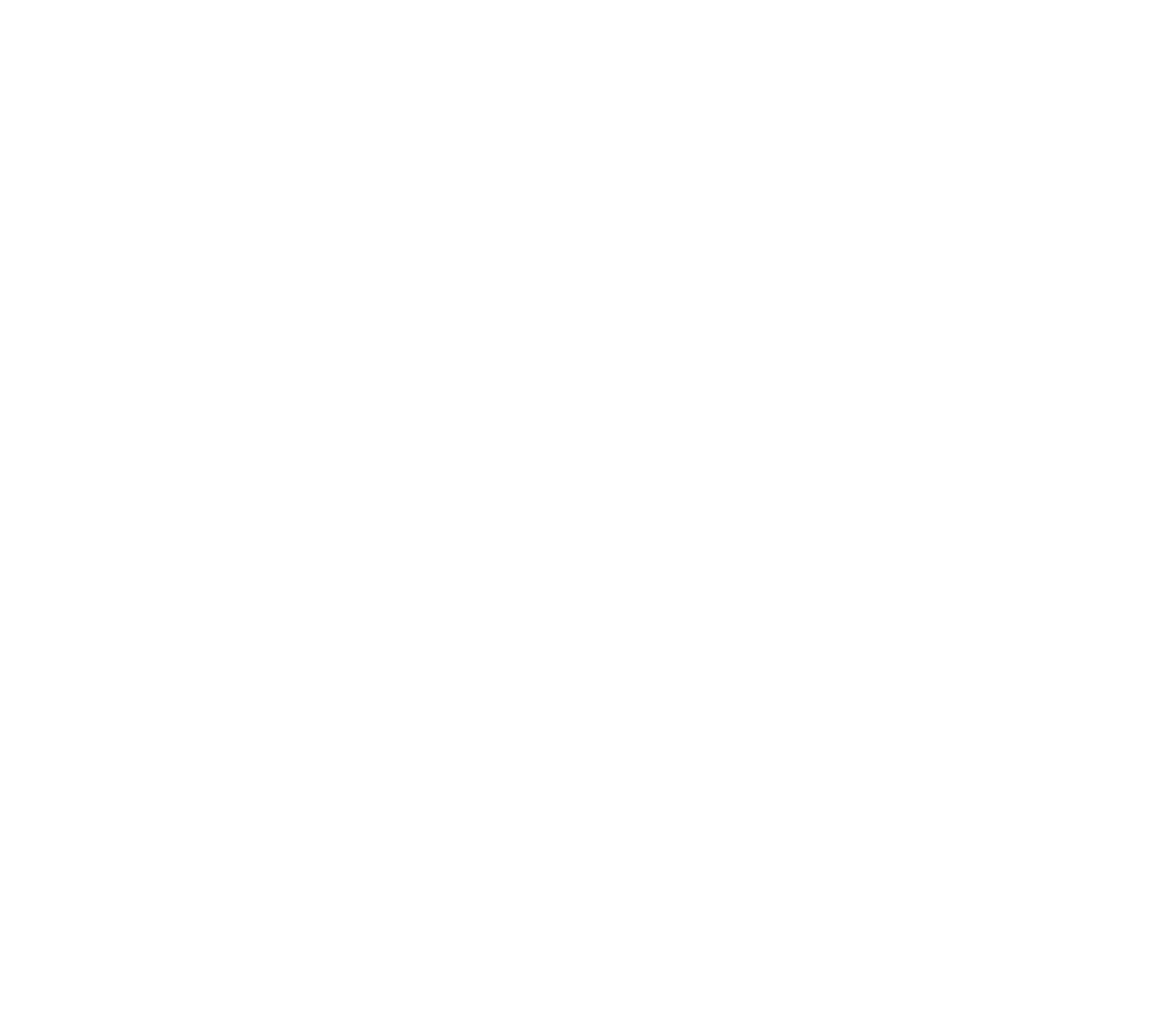Determine the coordinates of the bounding box that should be clicked to complete the instruction: "Make a reservation". The coordinates should be represented by four float numbers between 0 and 1: [left, top, right, bottom].

[0.821, 0.045, 0.919, 0.081]